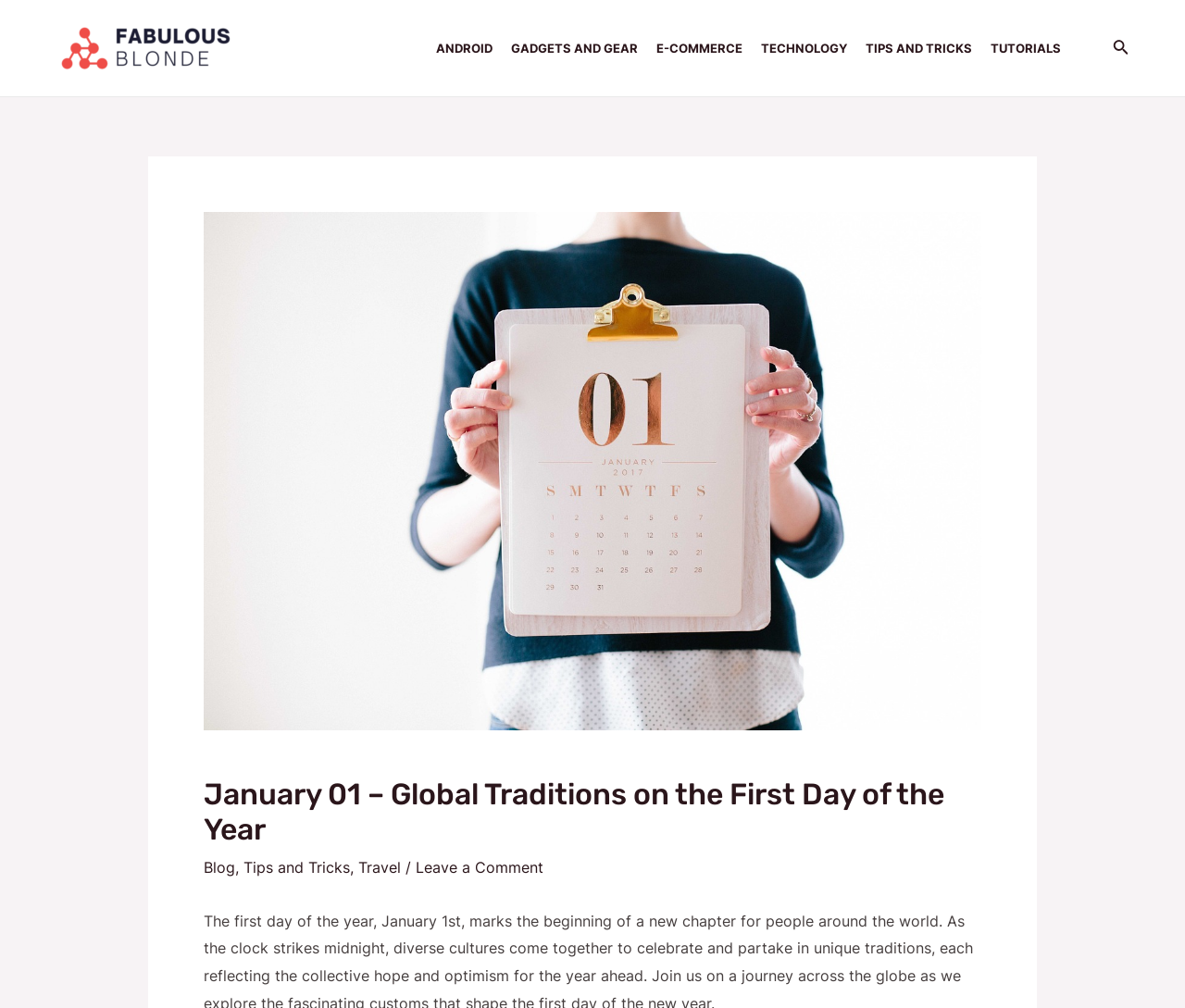Could you specify the bounding box coordinates for the clickable section to complete the following instruction: "leave a comment"?

[0.351, 0.851, 0.459, 0.869]